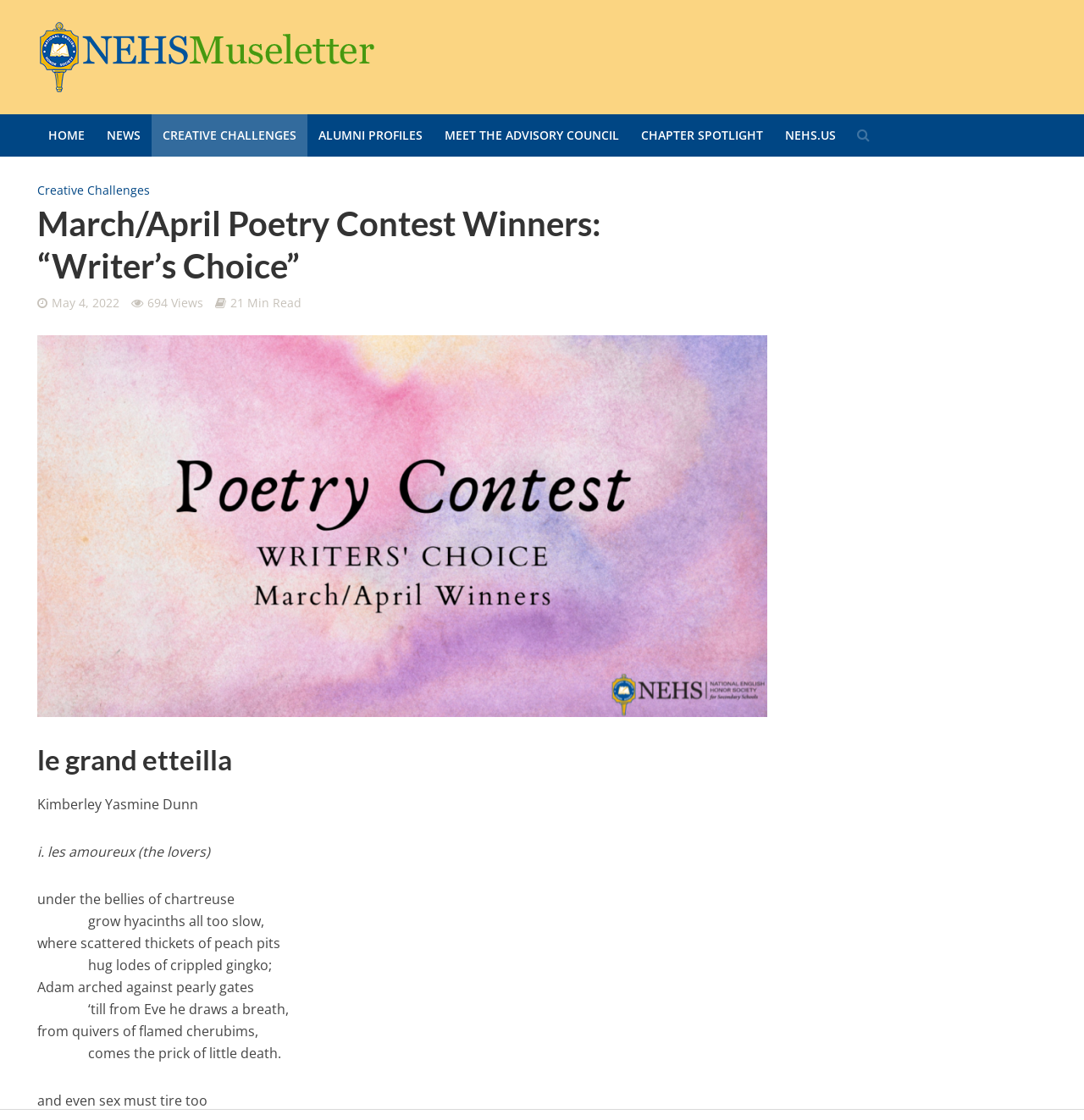Using the element description: "Meet the Advisory Council", determine the bounding box coordinates for the specified UI element. The coordinates should be four float numbers between 0 and 1, [left, top, right, bottom].

[0.4, 0.102, 0.581, 0.14]